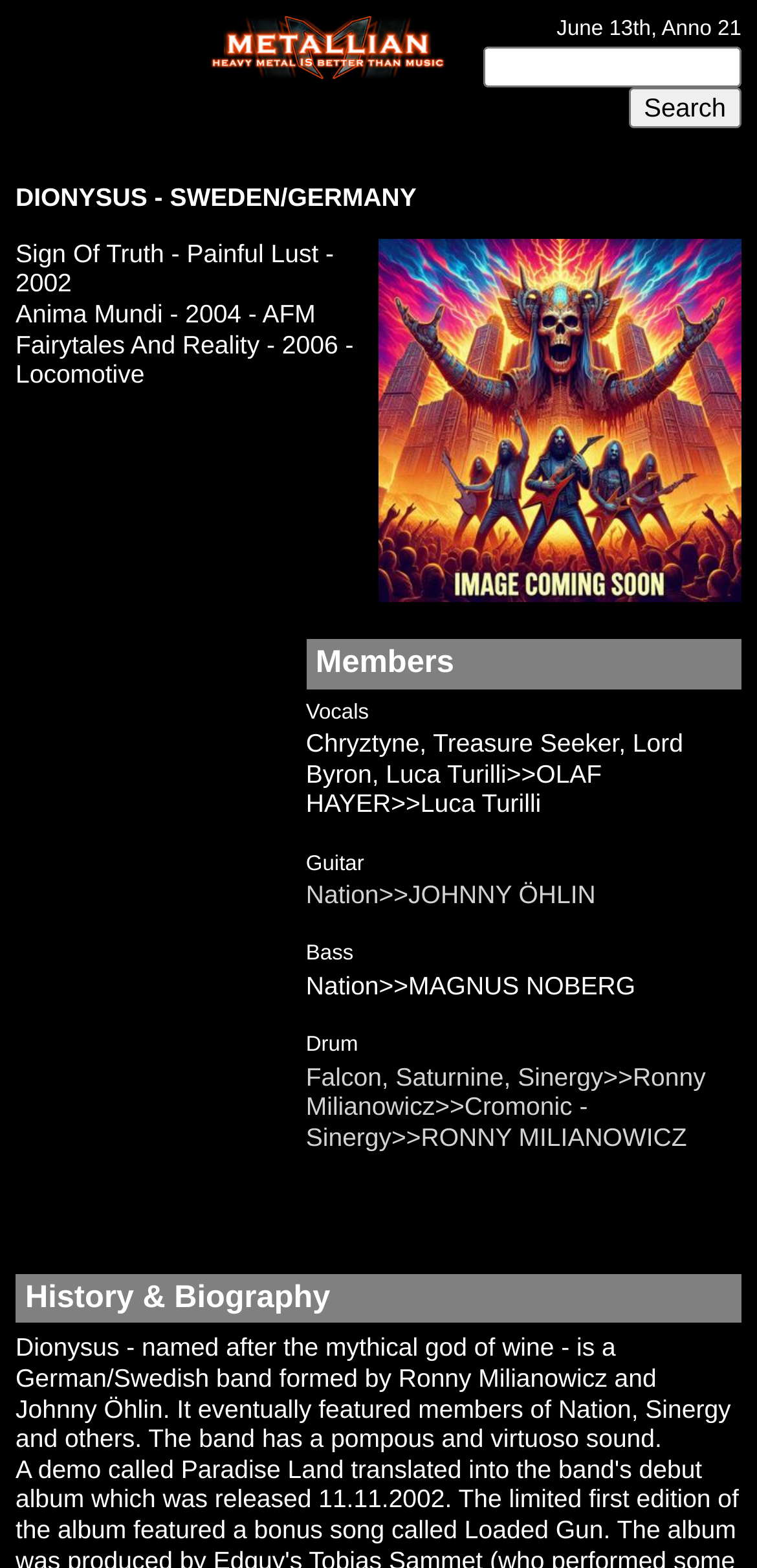Answer the following query with a single word or phrase:
What is the image on the right side of the webpage?

Dionysus image